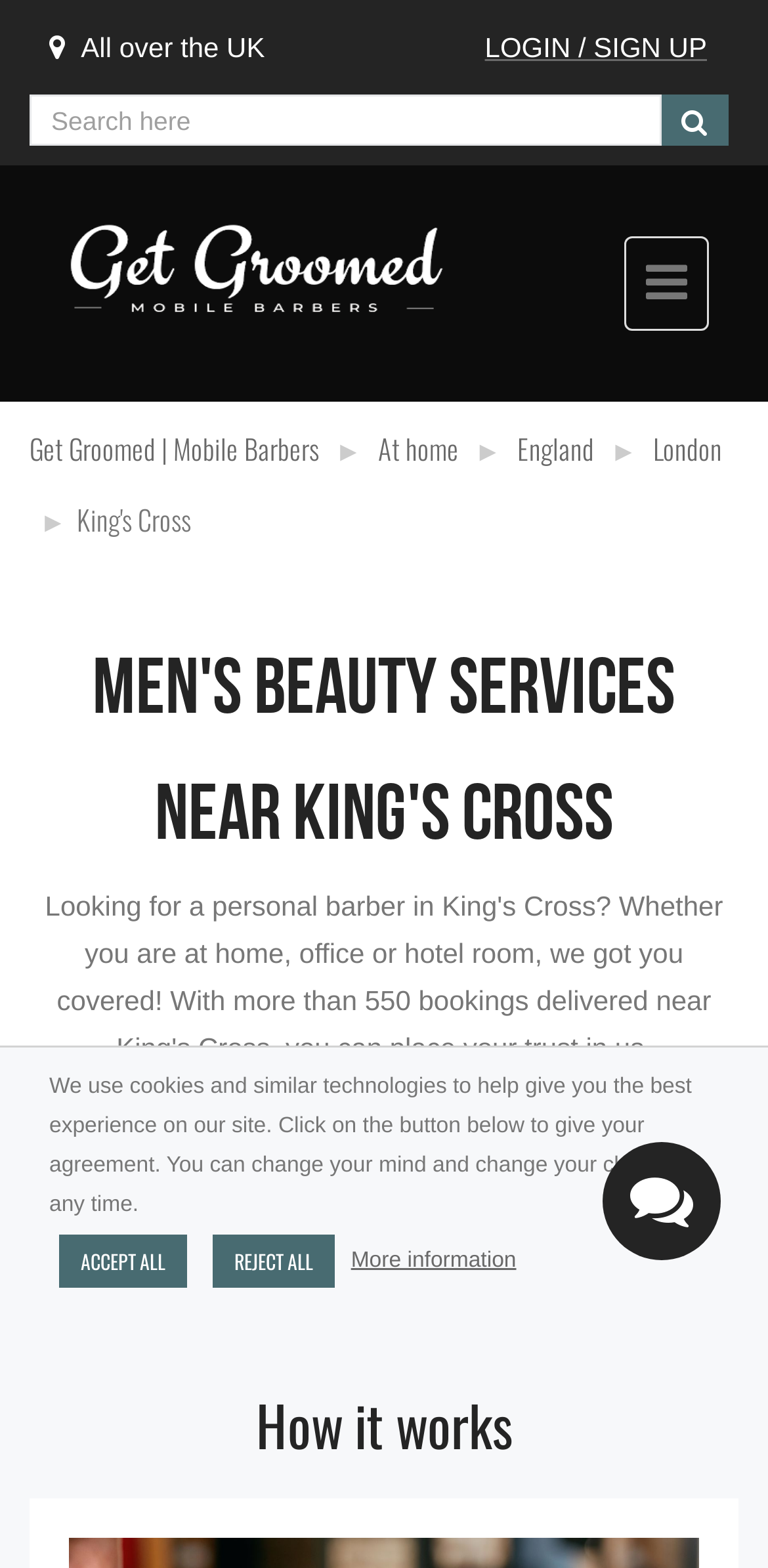What is the navigation menu icon?
Using the image as a reference, answer the question with a short word or phrase.

